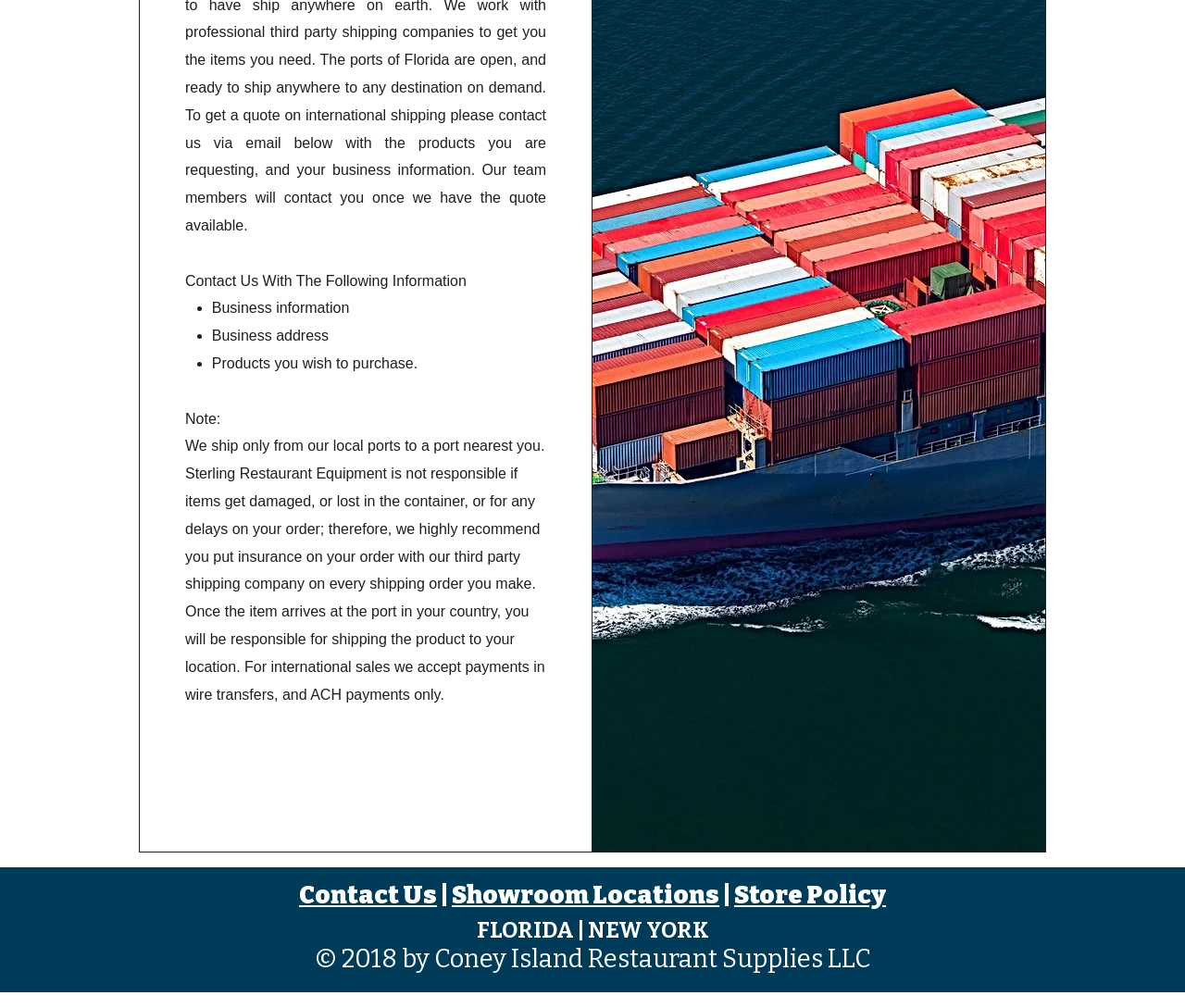What is the company name that owns the website?
Your answer should be a single word or phrase derived from the screenshot.

Coney Island Restaurant Supplies LLC